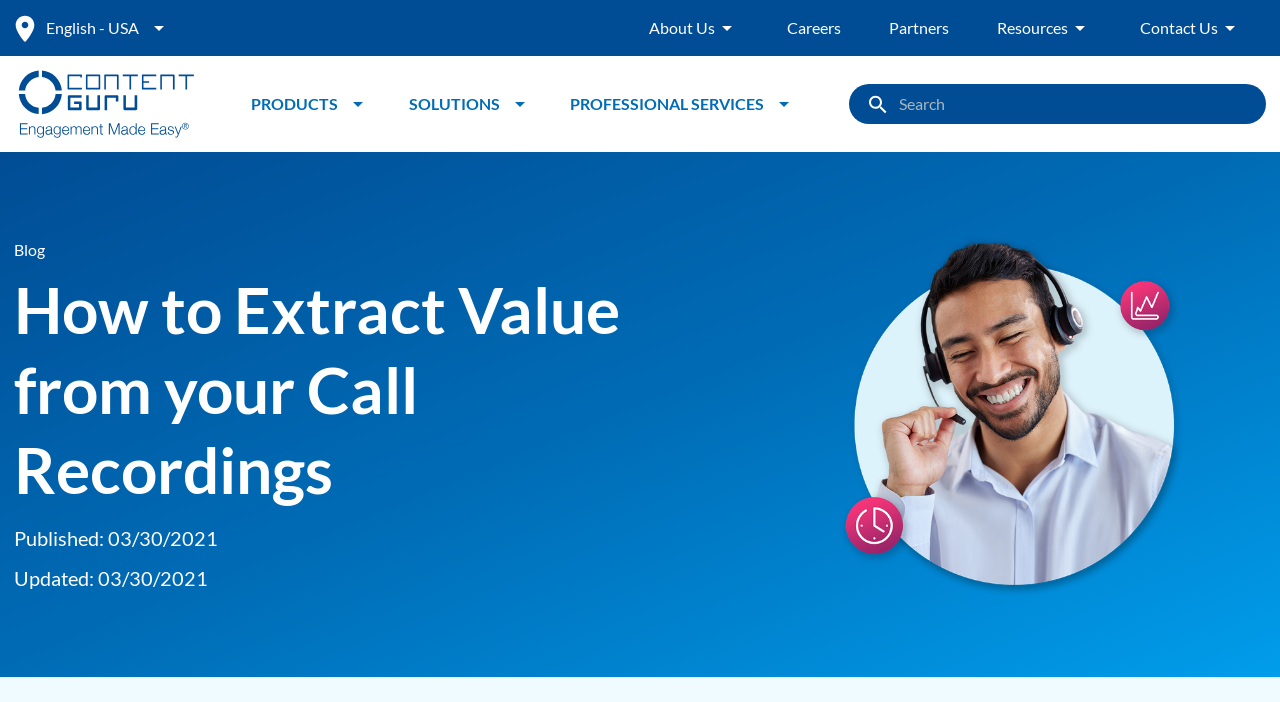What is the date when the article was published?
From the image, provide a succinct answer in one word or a short phrase.

03/30/2021